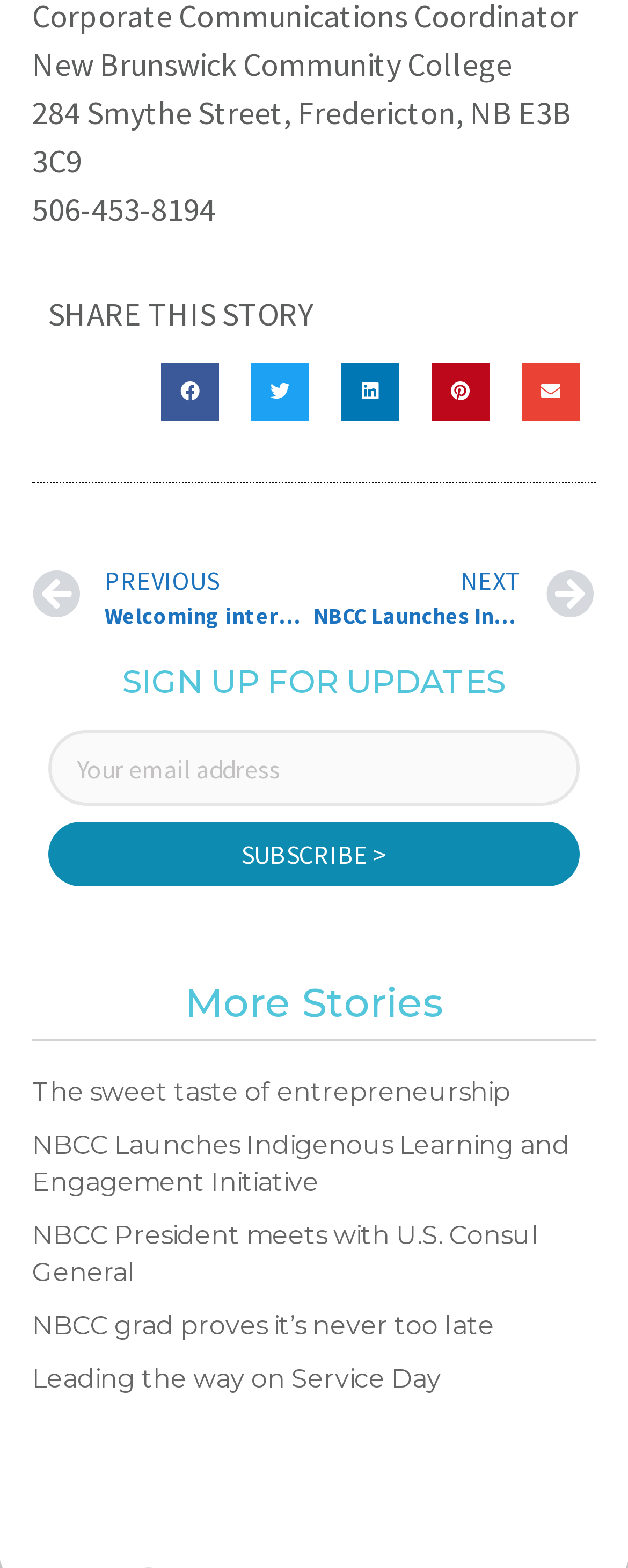What is the phone number of New Brunswick Community College?
Using the picture, provide a one-word or short phrase answer.

506-453-8194